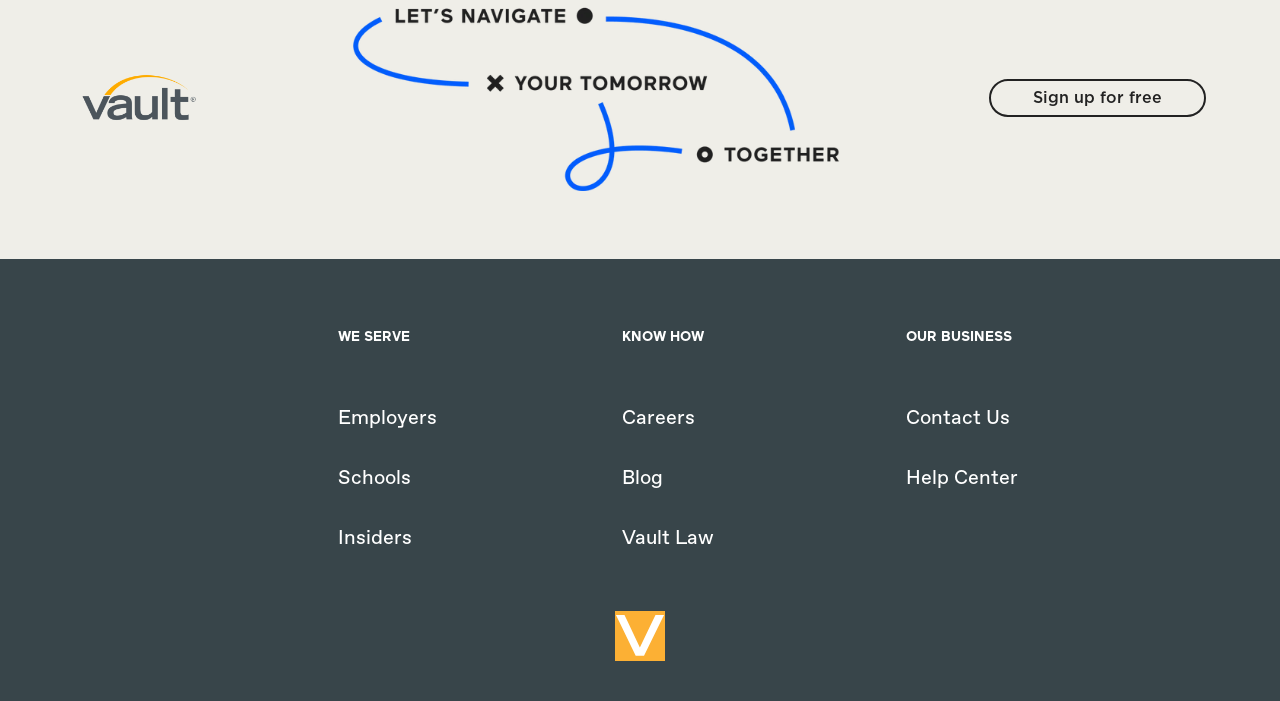Identify the bounding box coordinates of the element to click to follow this instruction: 'make an appointment'. Ensure the coordinates are four float values between 0 and 1, provided as [left, top, right, bottom].

None